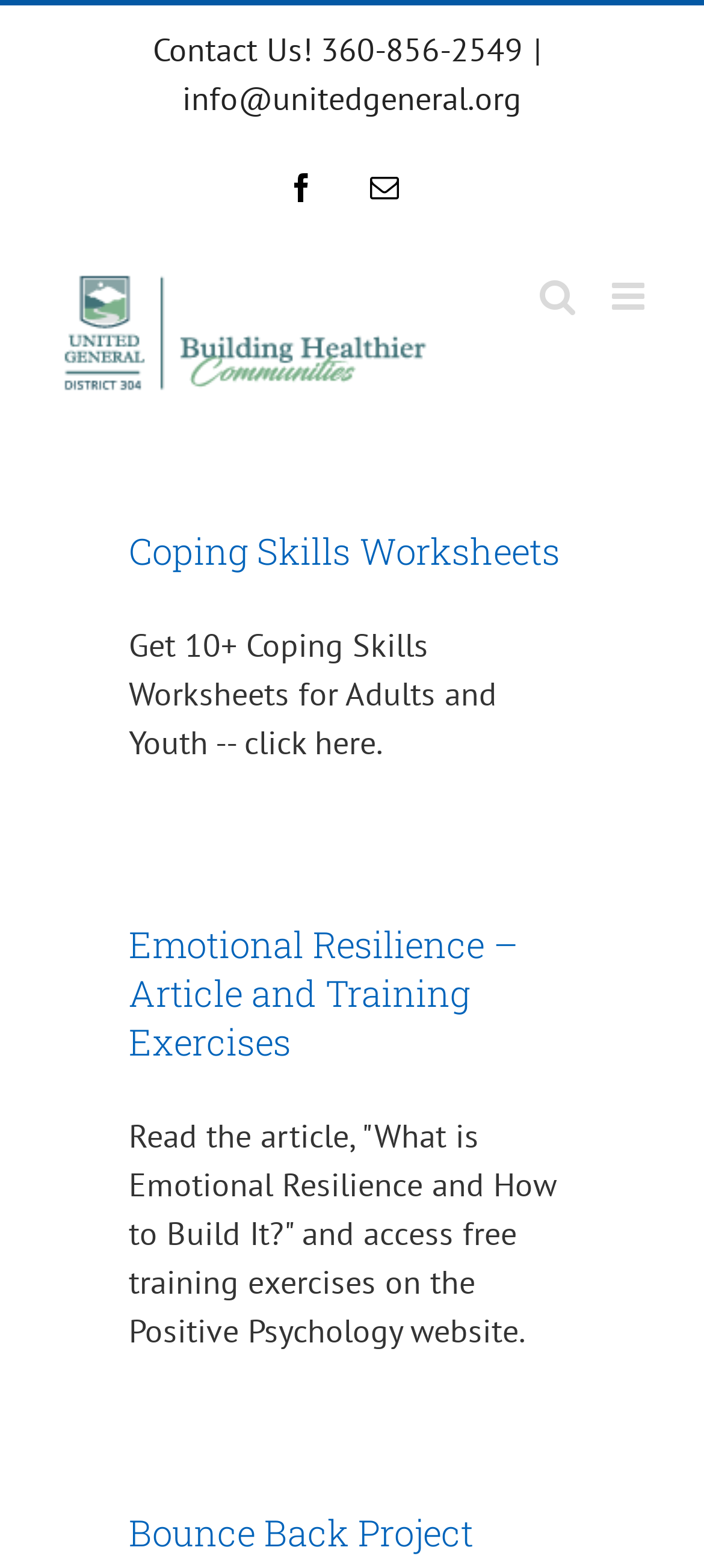Generate a comprehensive description of the webpage.

The webpage is about the Resilience Archives of United General District 304. At the top, there is a contact information section with a phone number "360-856-2549" and an email address "info@unitedgeneral.org", separated by a vertical bar. To the right of the contact information, there are social media links, including Facebook and Email.

On the top-left corner, there is a logo of United General District 304. Next to the logo, there are two toggle links for mobile menu and mobile search.

Below the top section, there are three articles. The first article is about Coping Skills Worksheets, with a heading and a link to access the worksheets. Below the heading, there is a brief description of the worksheets.

The second article is about Emotional Resilience, with a heading, a link to the article, and a brief description of the content. The description mentions an article on Positive Psychology website and free training exercises.

The third article is about the Bounce Back Project, with a heading and a link to the project.